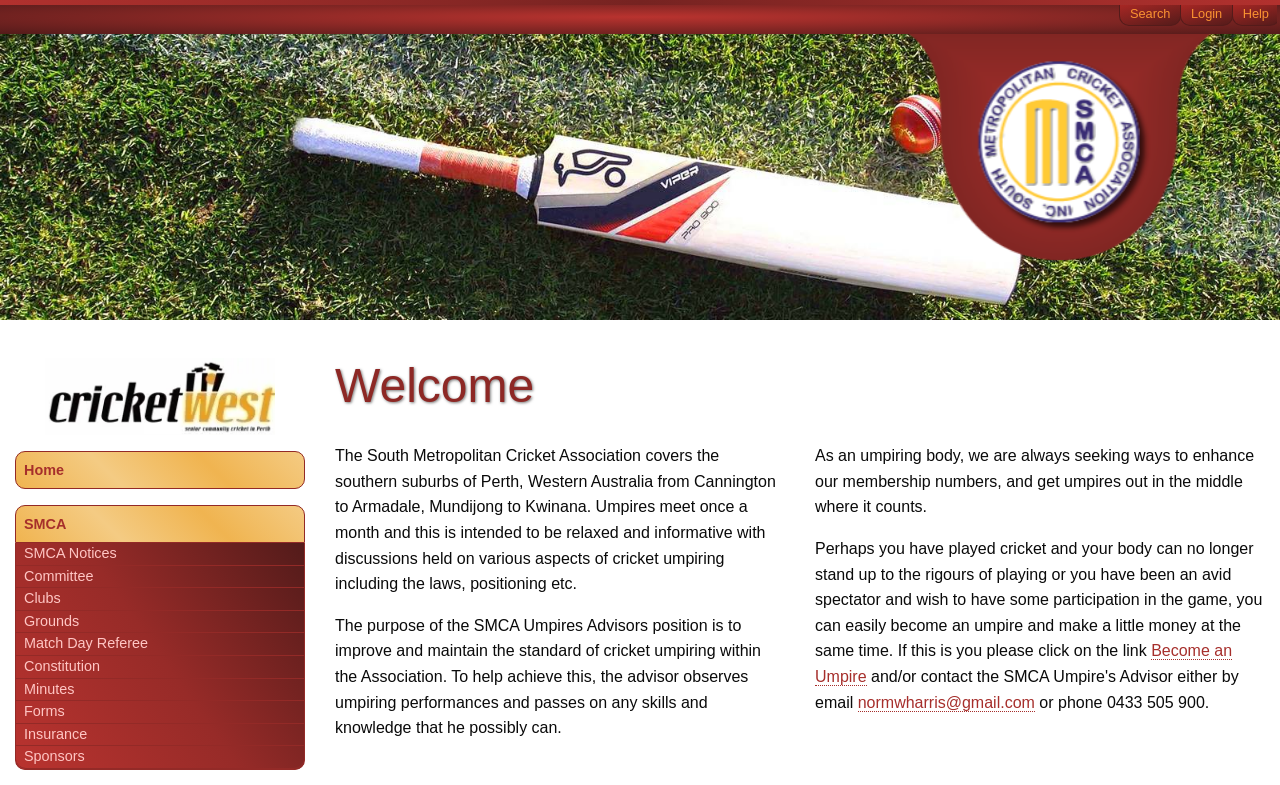What is the purpose of the SMCA Umpires Advisors position?
Answer the question in as much detail as possible.

According to the webpage, the purpose of the SMCA Umpires Advisors position is to improve and maintain the standard of cricket umpiring within the Association, which is mentioned in the second paragraph of the webpage.